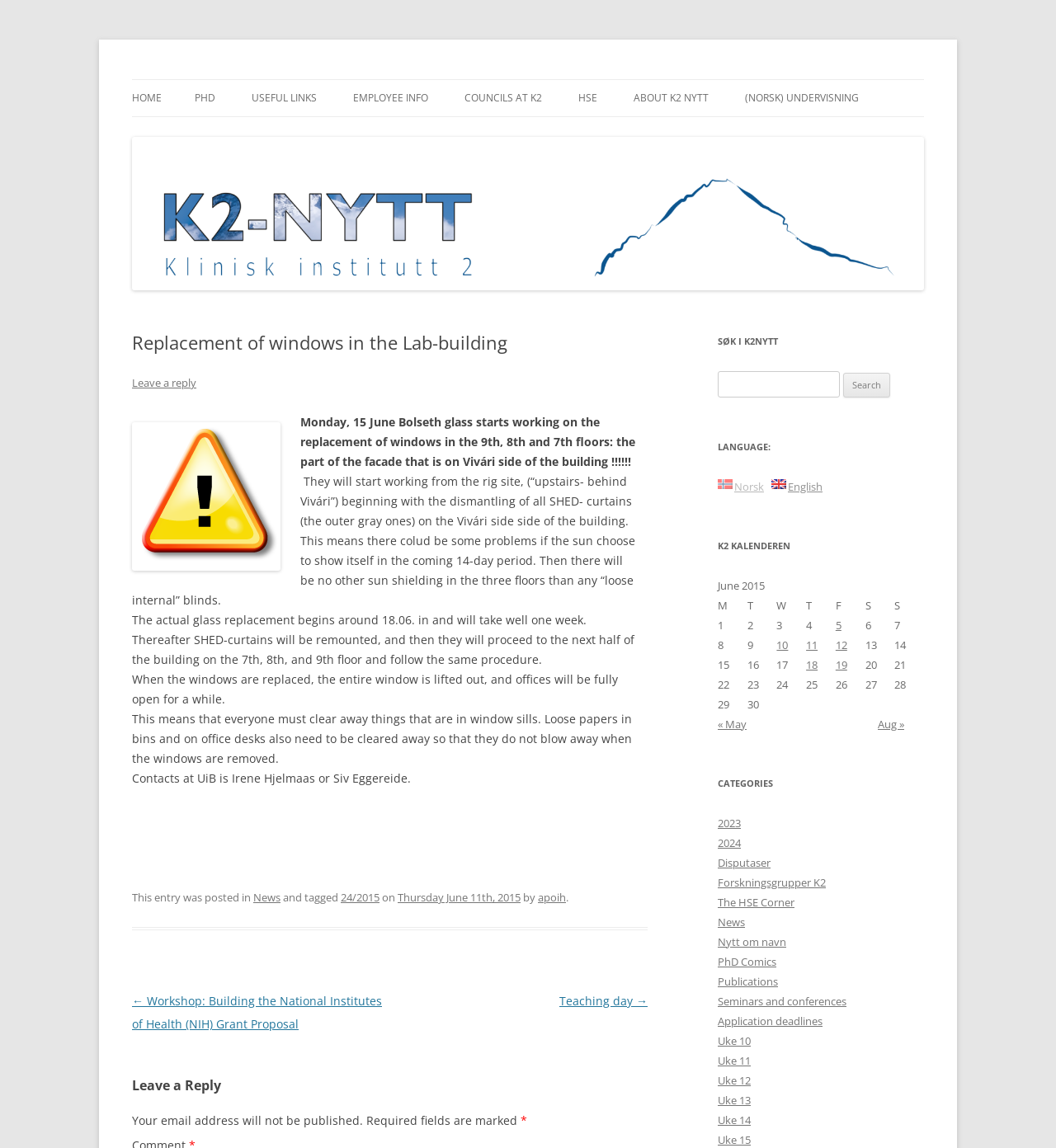Please identify the bounding box coordinates of the element that needs to be clicked to perform the following instruction: "Search for something in K2NYTT".

[0.68, 0.323, 0.875, 0.346]